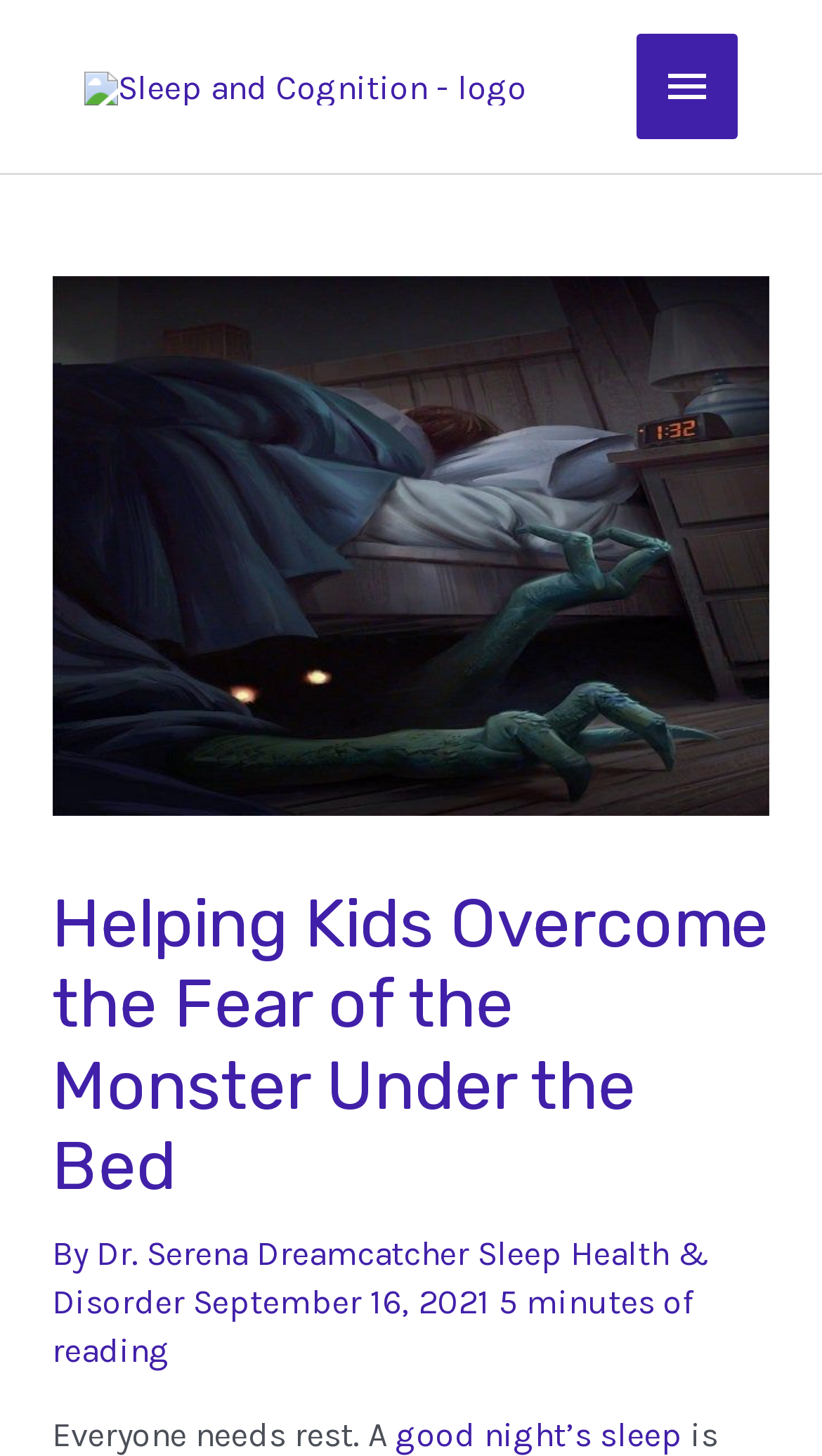Who wrote the article?
Please provide a detailed and thorough answer to the question.

The author's name is mentioned below the main heading, and it is a link to the author's profile or other related articles.